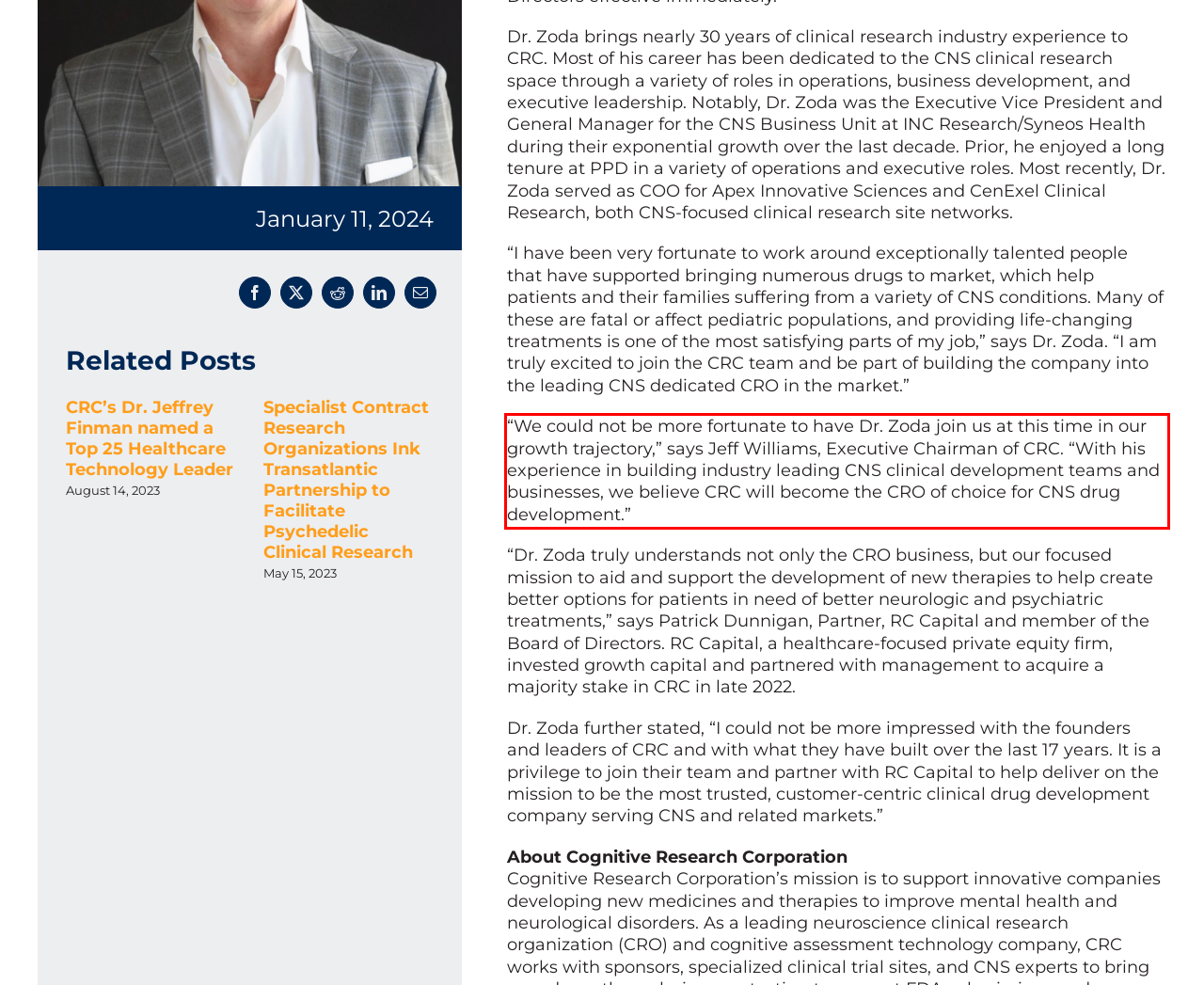Within the provided webpage screenshot, find the red rectangle bounding box and perform OCR to obtain the text content.

“We could not be more fortunate to have Dr. Zoda join us at this time in our growth trajectory,” says Jeff Williams, Executive Chairman of CRC. “With his experience in building industry leading CNS clinical development teams and businesses, we believe CRC will become the CRO of choice for CNS drug development.”